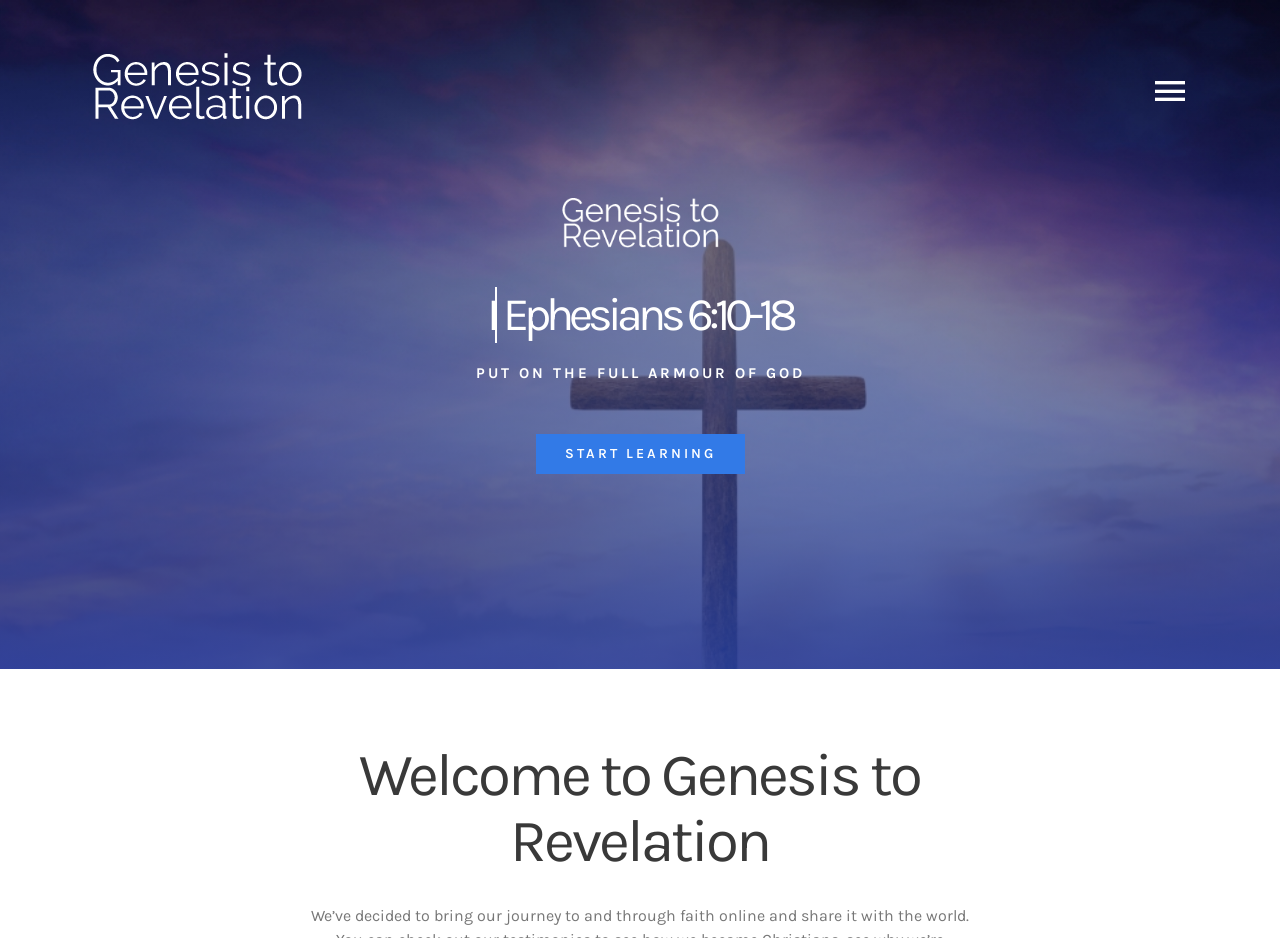Answer the following inquiry with a single word or phrase:
What is the name of the logo?

Genesis to Revelation Logo